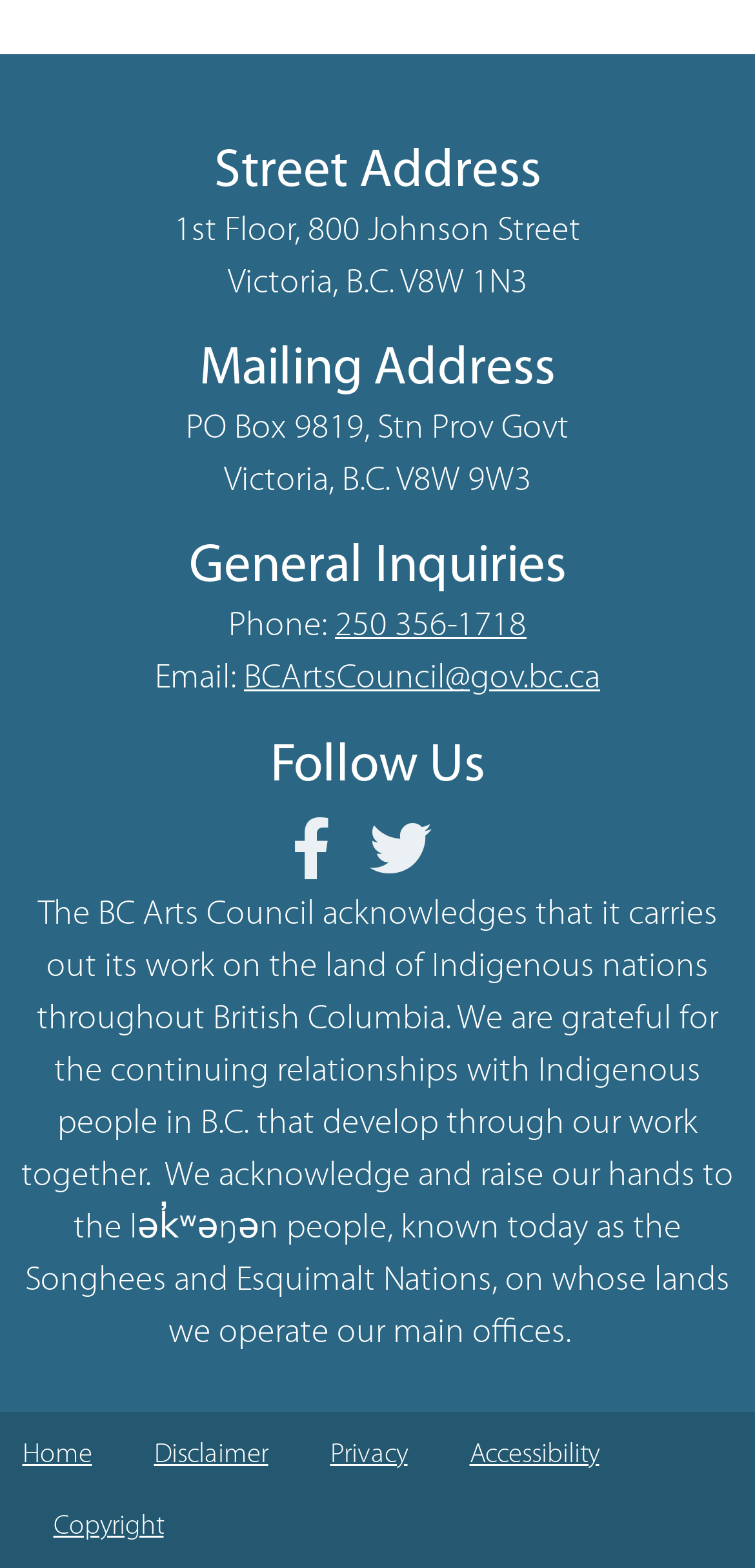What is the name of the Indigenous nation whose land the BC Arts Council operates on?
Based on the visual content, answer with a single word or a brief phrase.

Songhees and Esquimalt Nations